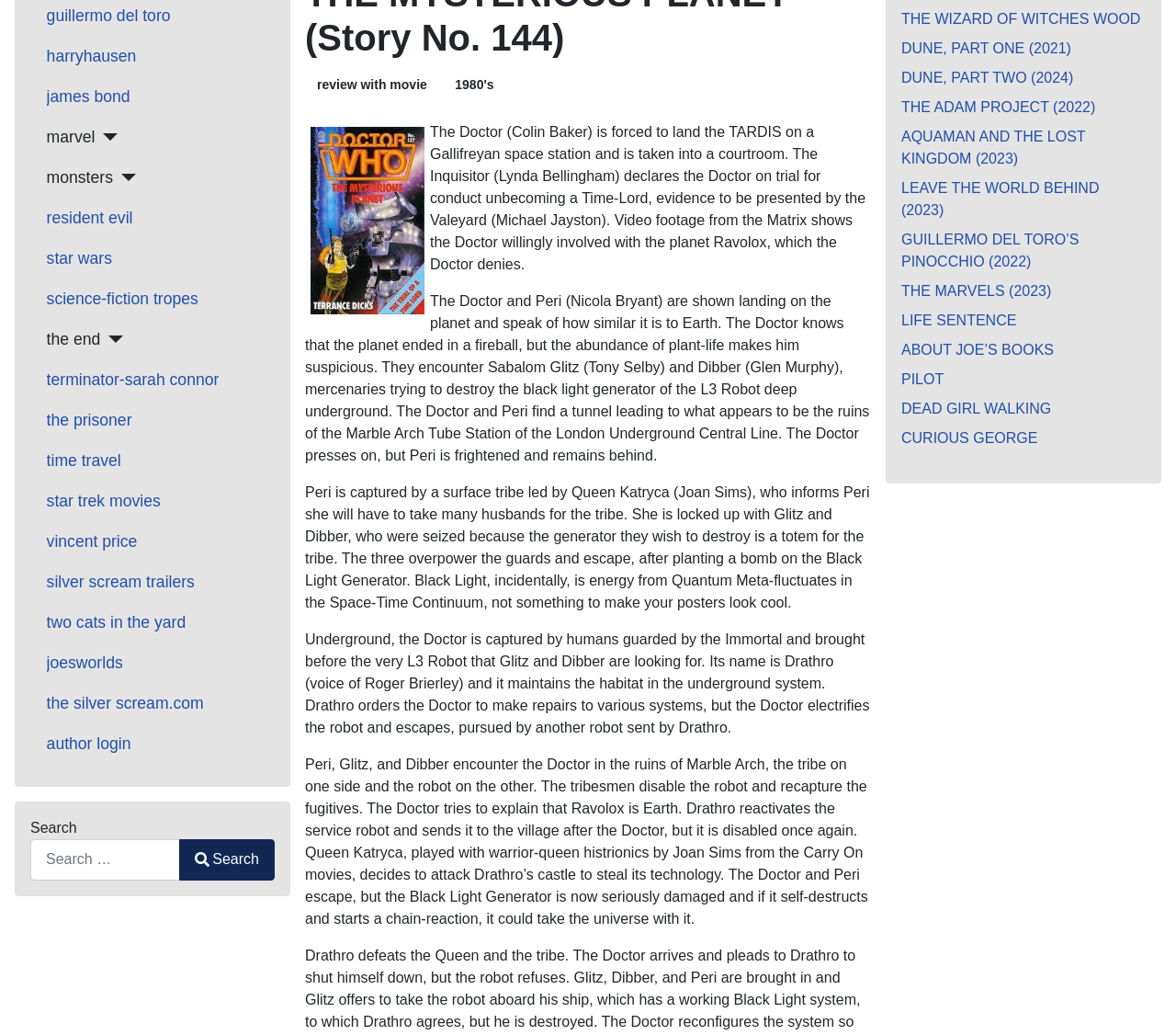Extract the bounding box for the UI element that matches this description: "two cats in the yard".

[0.04, 0.589, 0.158, 0.613]